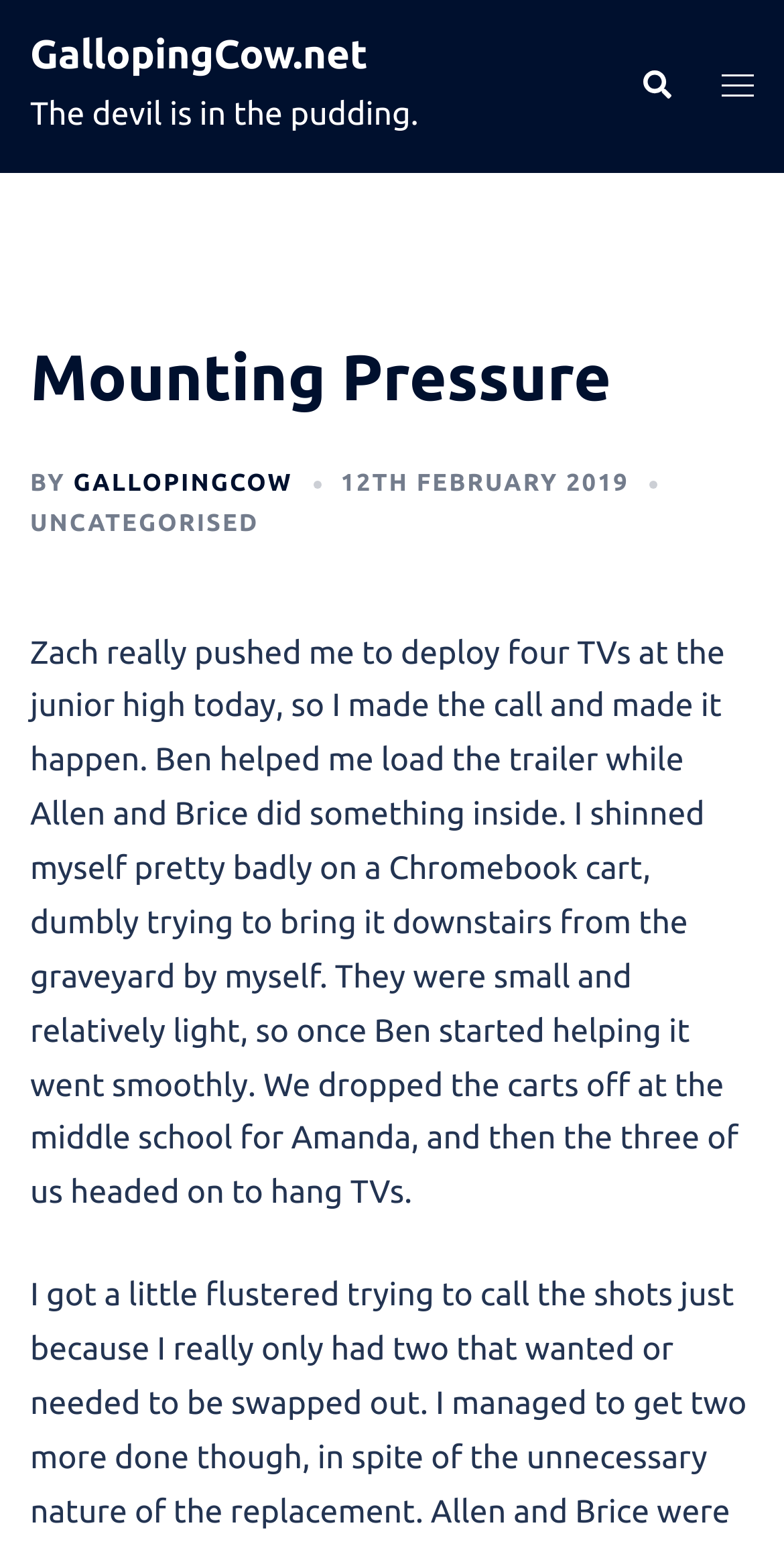With reference to the image, please provide a detailed answer to the following question: What is the date of the event?

The date of the event is mentioned in the header as '12TH FEBRUARY 2019', which is a link.